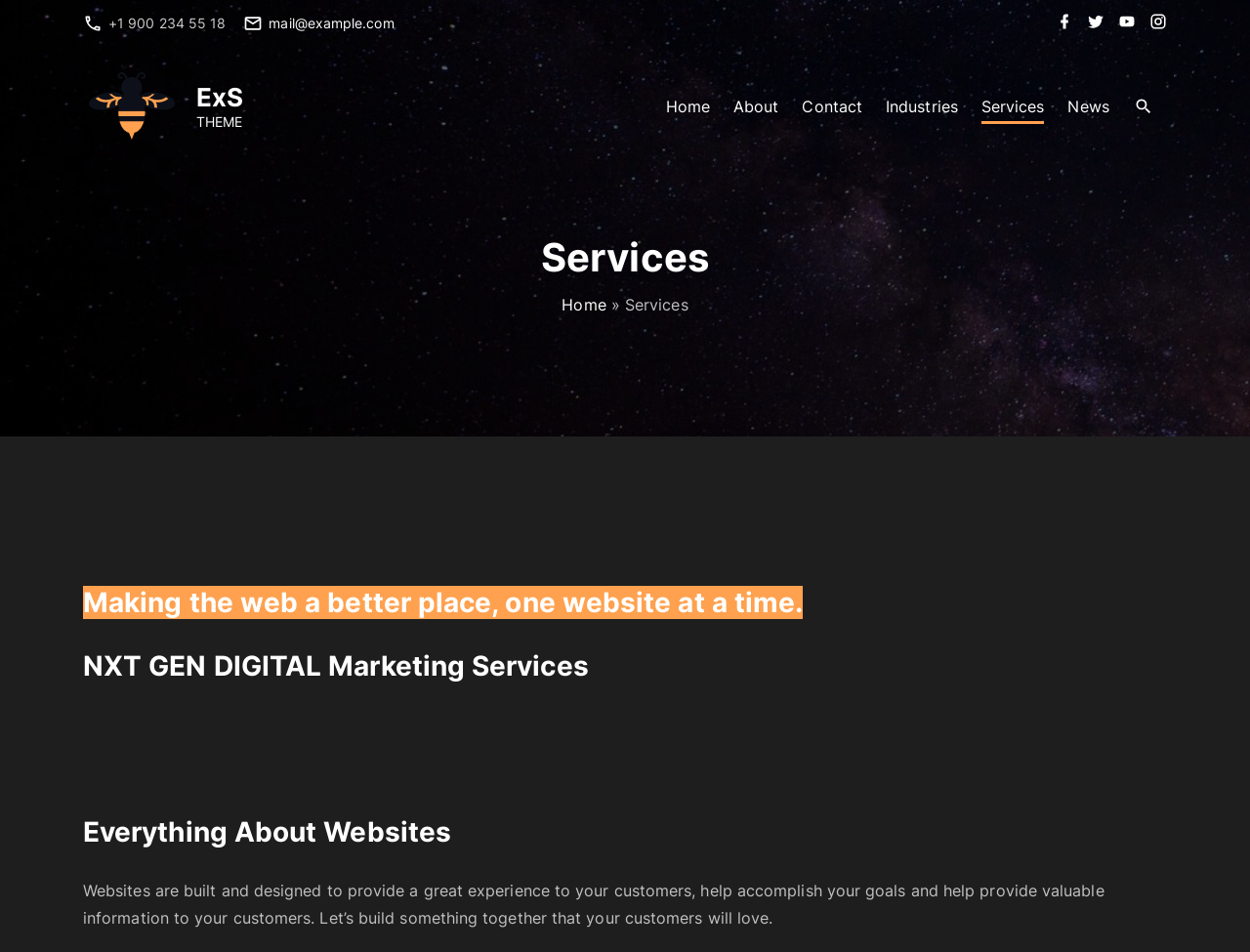Locate the bounding box coordinates of the element you need to click to accomplish the task described by this instruction: "Go to Services page".

[0.785, 0.095, 0.836, 0.13]